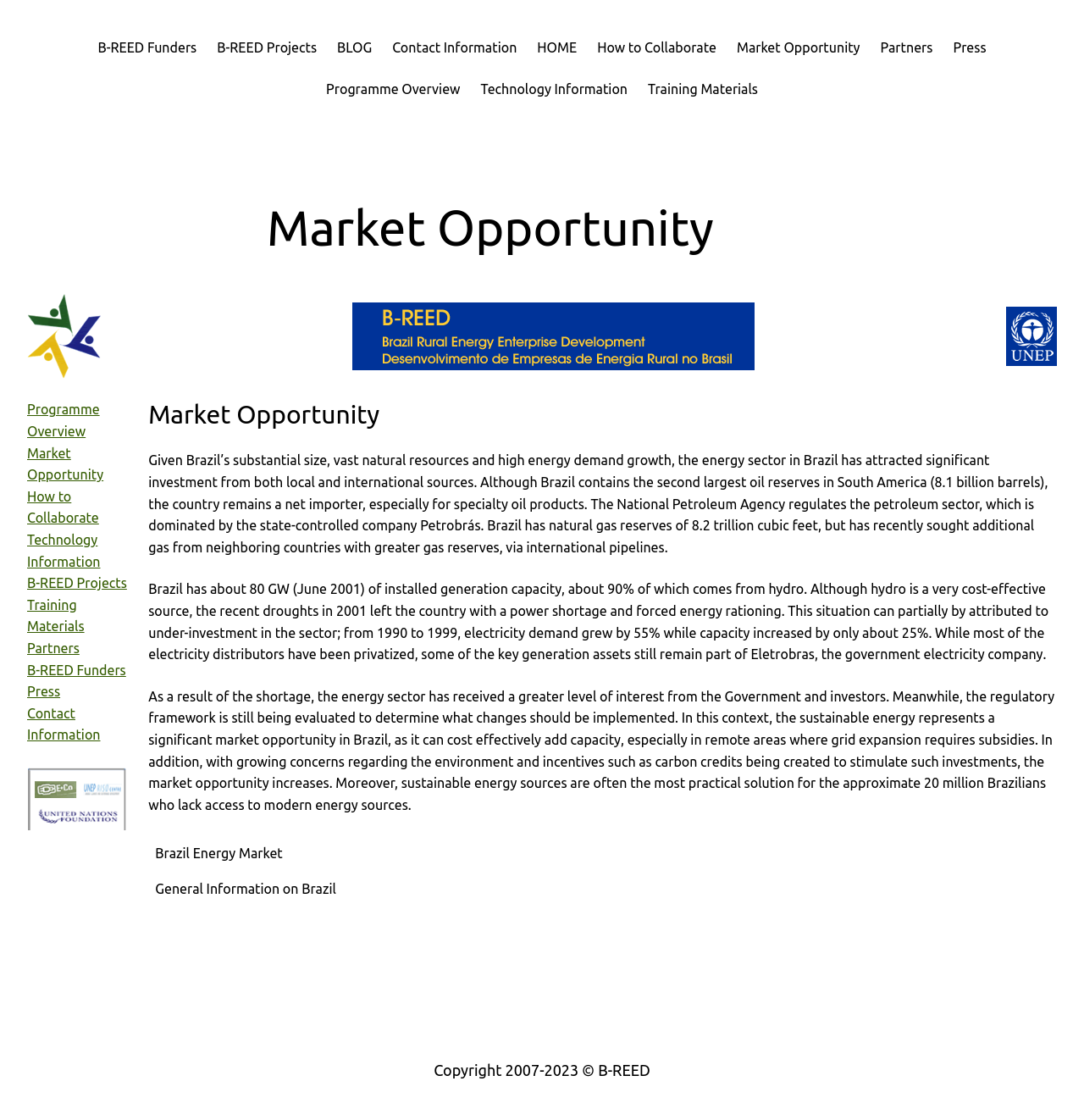Provide a short answer to the following question with just one word or phrase: What is the main topic of this webpage?

Market Opportunity